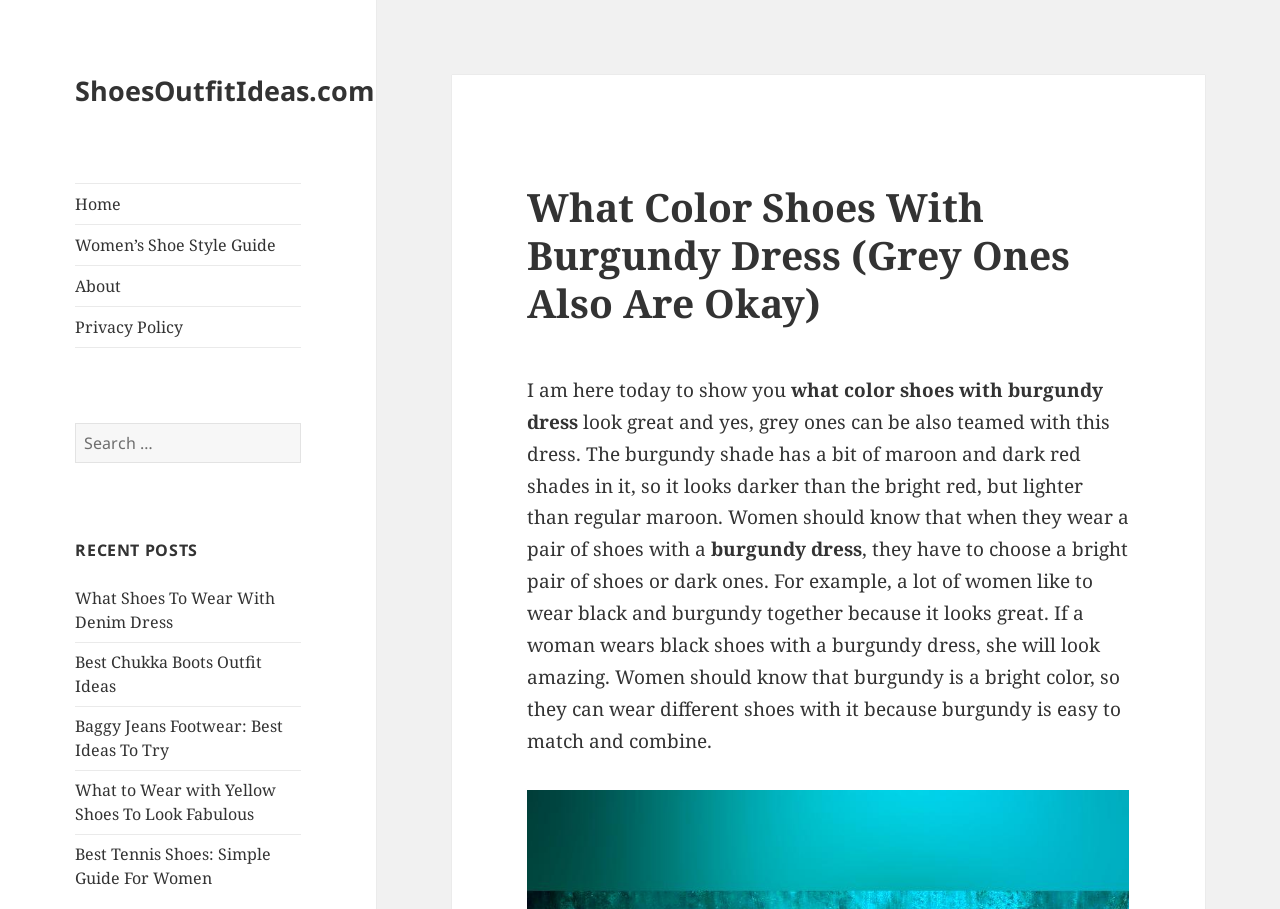Detail the webpage's structure and highlights in your description.

This webpage is about fashion and outfit ideas, specifically discussing what color shoes to wear with a burgundy dress. At the top, there is a navigation menu with links to the website's home page, women's shoe style guide, about page, and privacy policy. Below the navigation menu, there is a search bar with a search button.

On the left side of the page, there is a section titled "RECENT POSTS" with links to several related articles, including "What Shoes To Wear With Denim Dress", "Best Chukka Boots Outfit Ideas", and "What to Wear with Yellow Shoes To Look Fabulous".

The main content of the page is an article that discusses the best shoe colors to pair with a burgundy dress. The article starts with a brief introduction, followed by a detailed explanation of how to choose the right shoes to match with burgundy. The text is divided into several paragraphs, with the author providing tips and suggestions on how to combine burgundy with different shoe colors.

There are no images on the page, but the text is well-organized and easy to read. The overall structure of the page is clean, with a clear hierarchy of headings and sections.